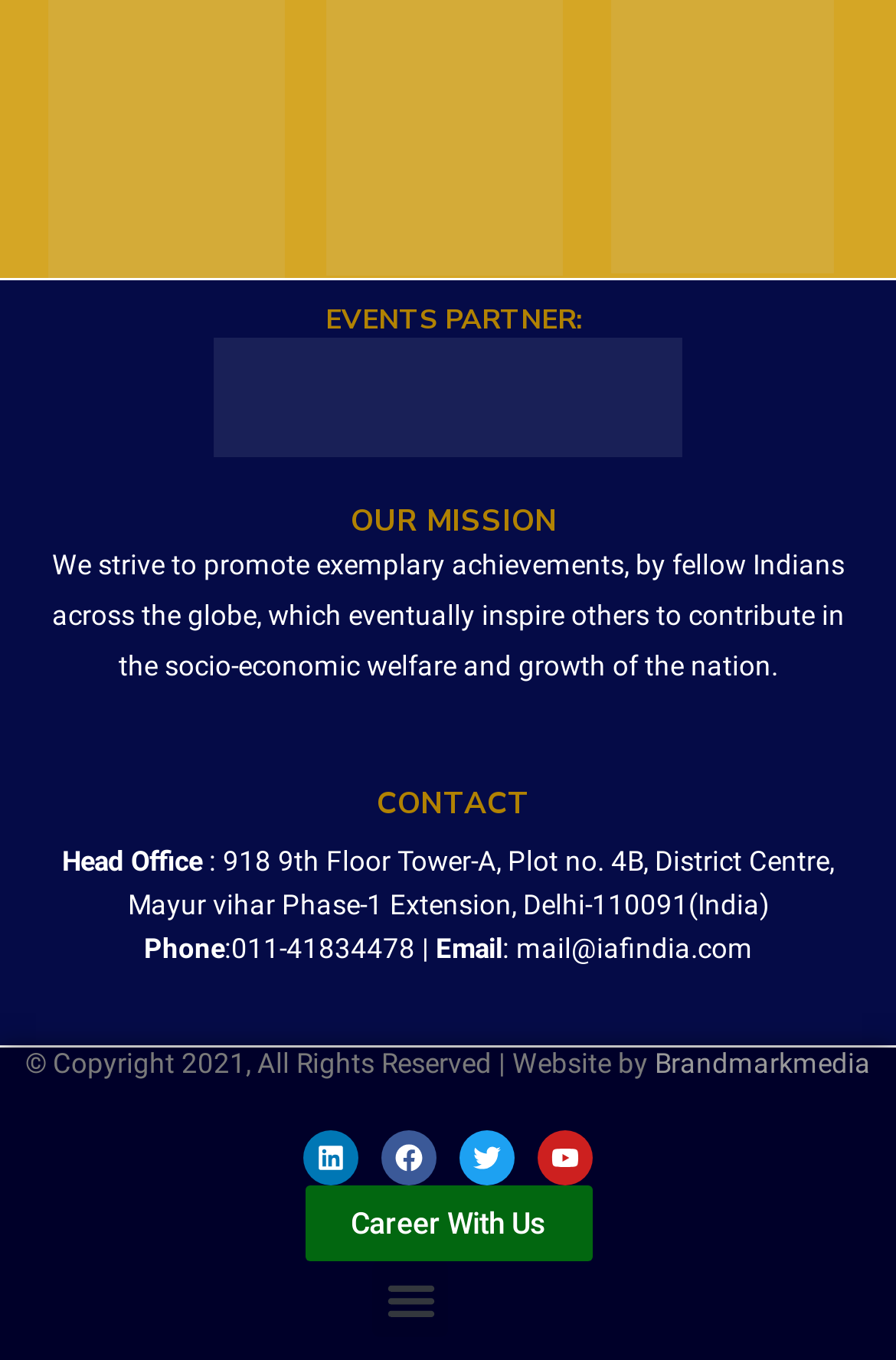Reply to the question with a brief word or phrase: What is the company's mission?

Promote exemplary achievements